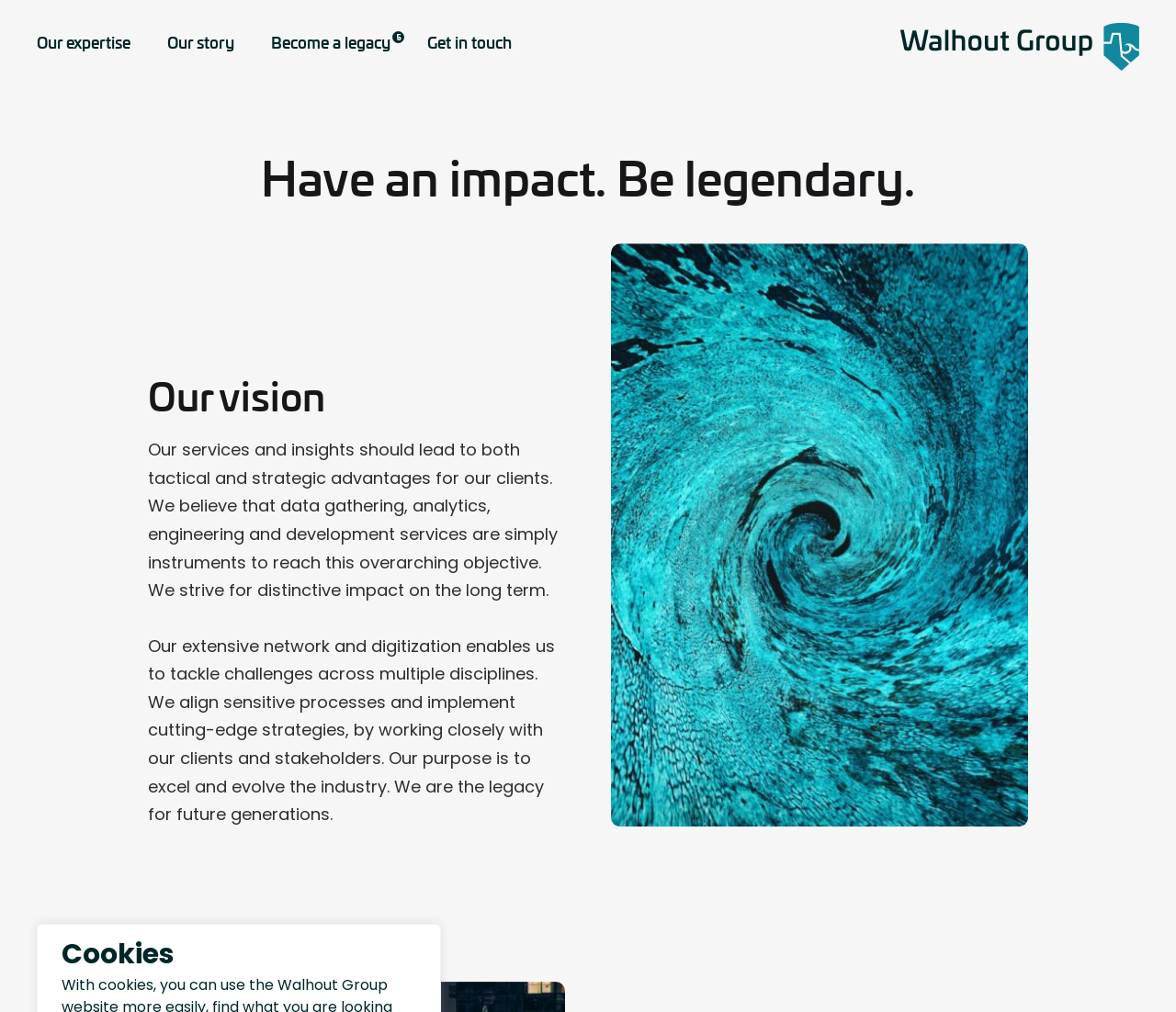Consider the image and give a detailed and elaborate answer to the question: 
What is the company's vision?

I found the answer by looking at the heading 'Our vision' and the subsequent text, which states that the company strives for distinctive impact on the long term.